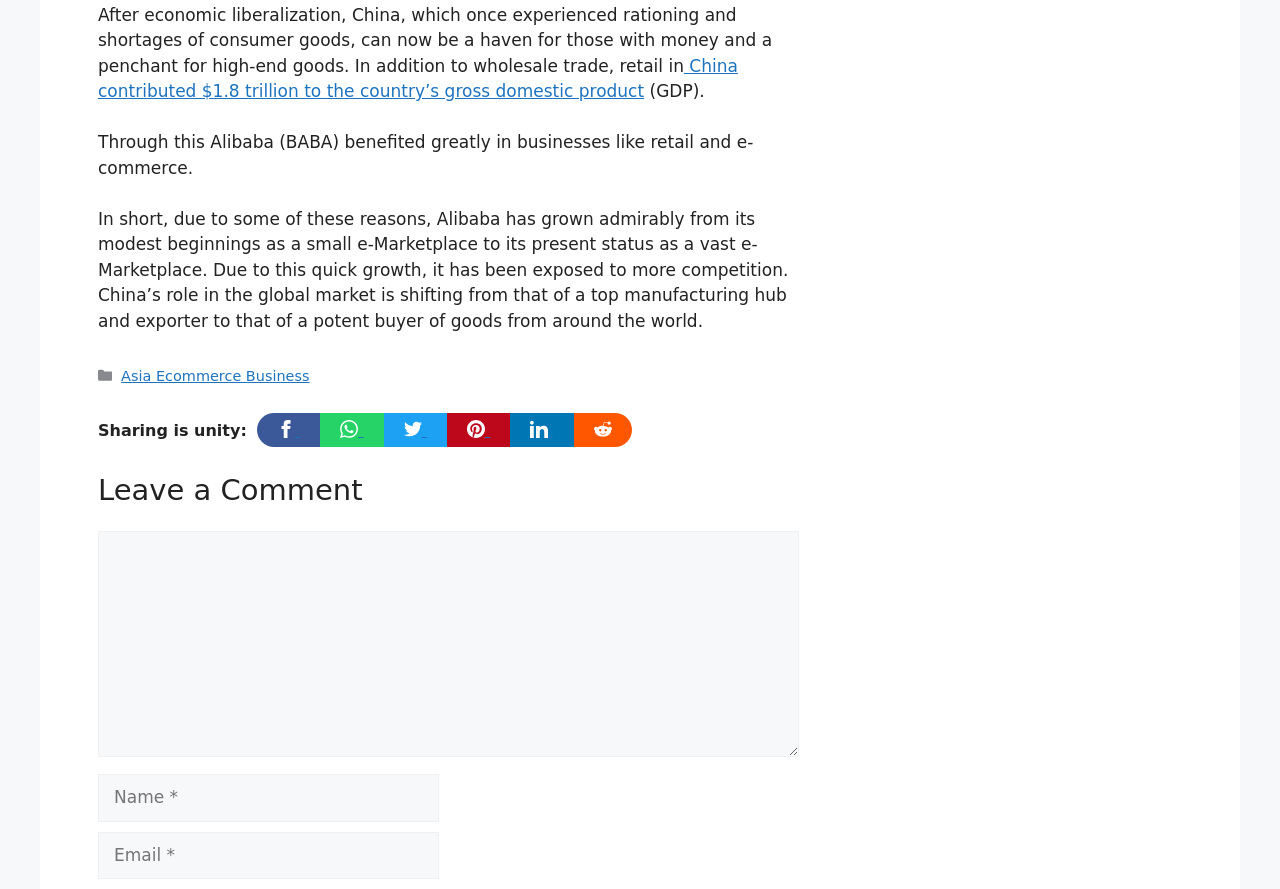Please identify the bounding box coordinates of the clickable region that I should interact with to perform the following instruction: "Email to a Friend". The coordinates should be expressed as four float numbers between 0 and 1, i.e., [left, top, right, bottom].

None